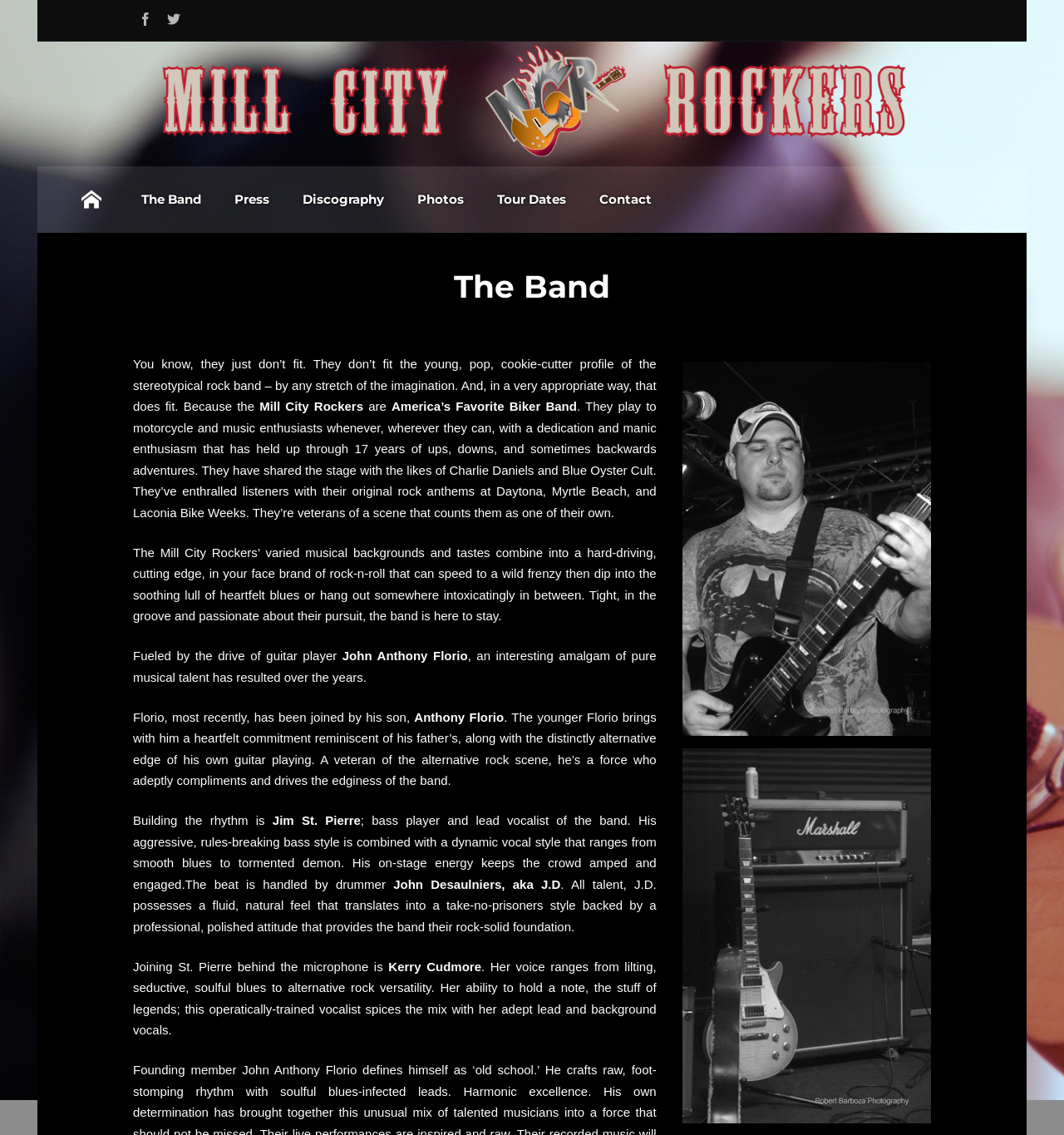Could you indicate the bounding box coordinates of the region to click in order to complete this instruction: "Click the Mill City Rockers image".

[0.125, 0.037, 0.875, 0.141]